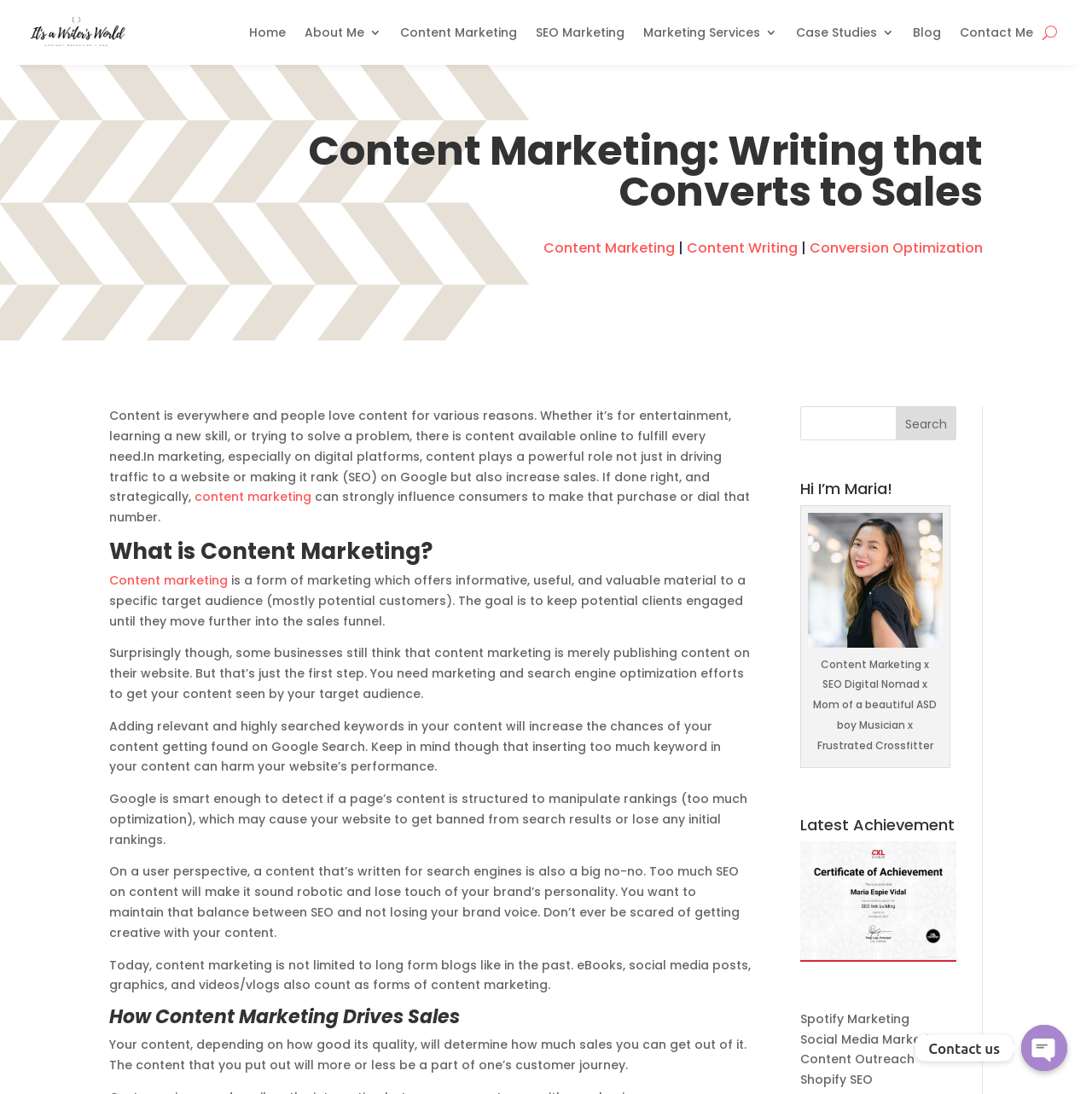Please respond in a single word or phrase: 
What are some forms of content marketing?

eBooks, social media posts, graphics, videos